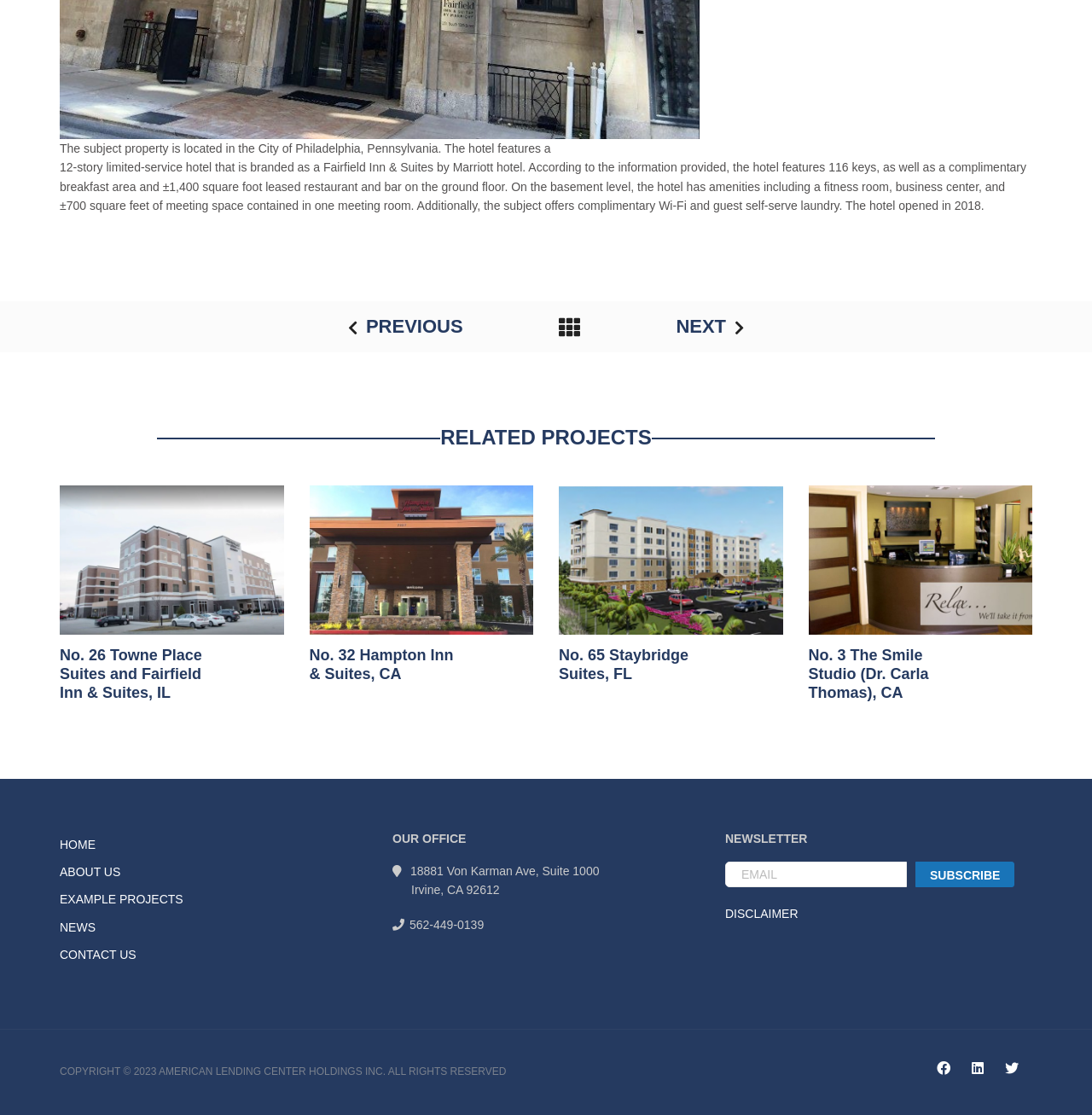Provide your answer to the question using just one word or phrase: How many keys does the hotel have?

116